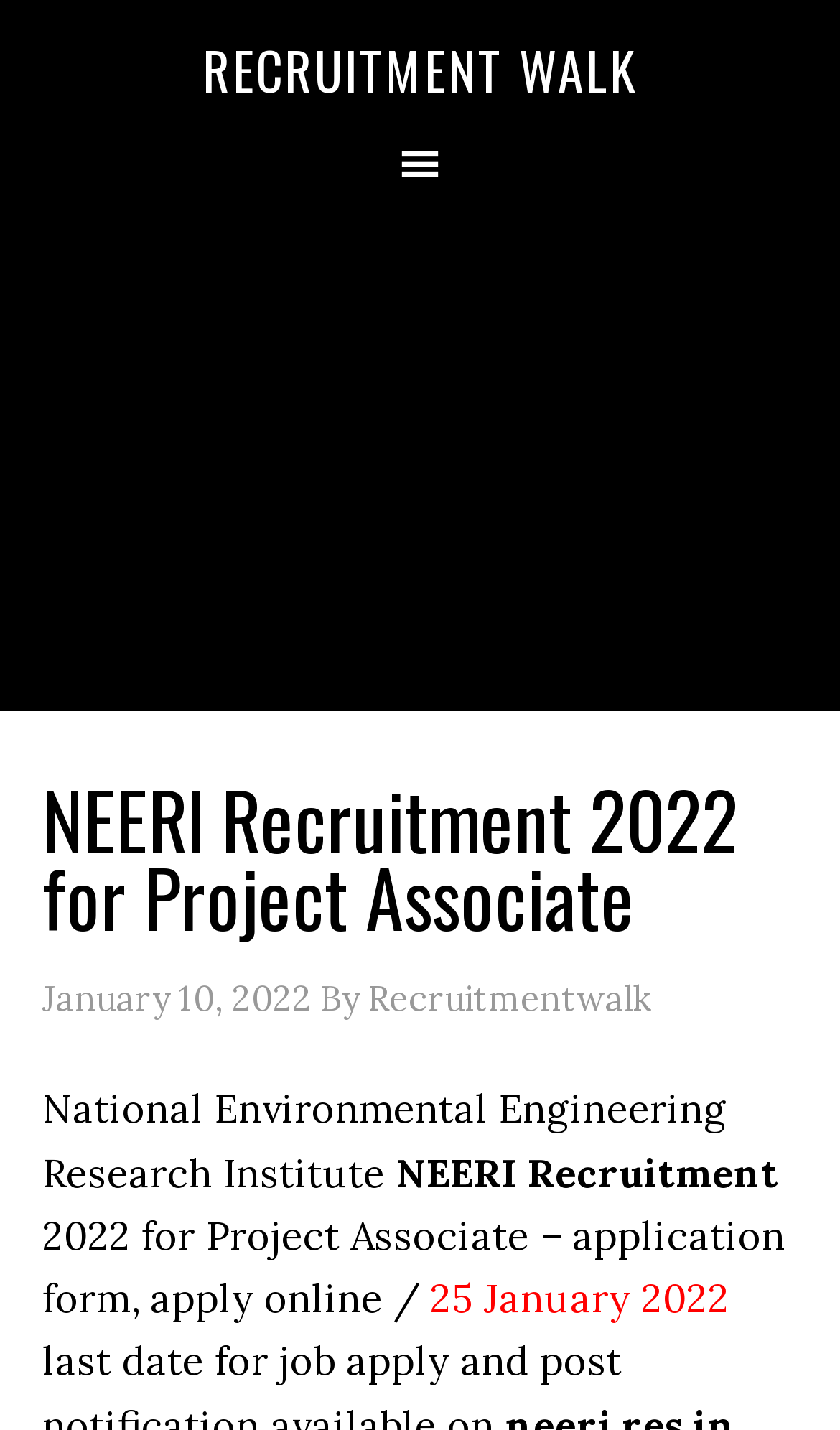Find the headline of the webpage and generate its text content.

NEERI Recruitment 2022 for Project Associate